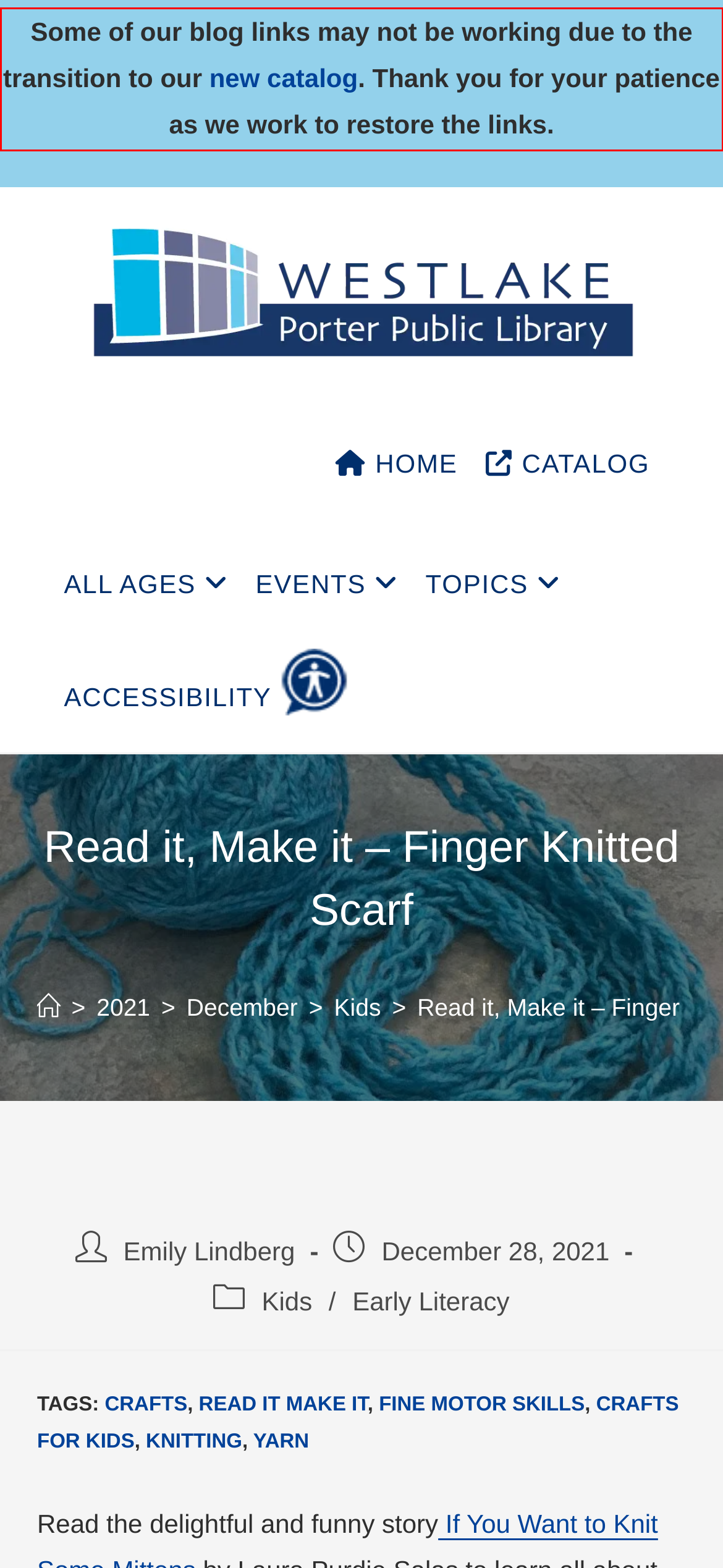You are presented with a webpage screenshot featuring a red bounding box. Perform OCR on the text inside the red bounding box and extract the content.

Some of our blog links may not be working due to the transition to our new catalog. Thank you for your patience as we work to restore the links.